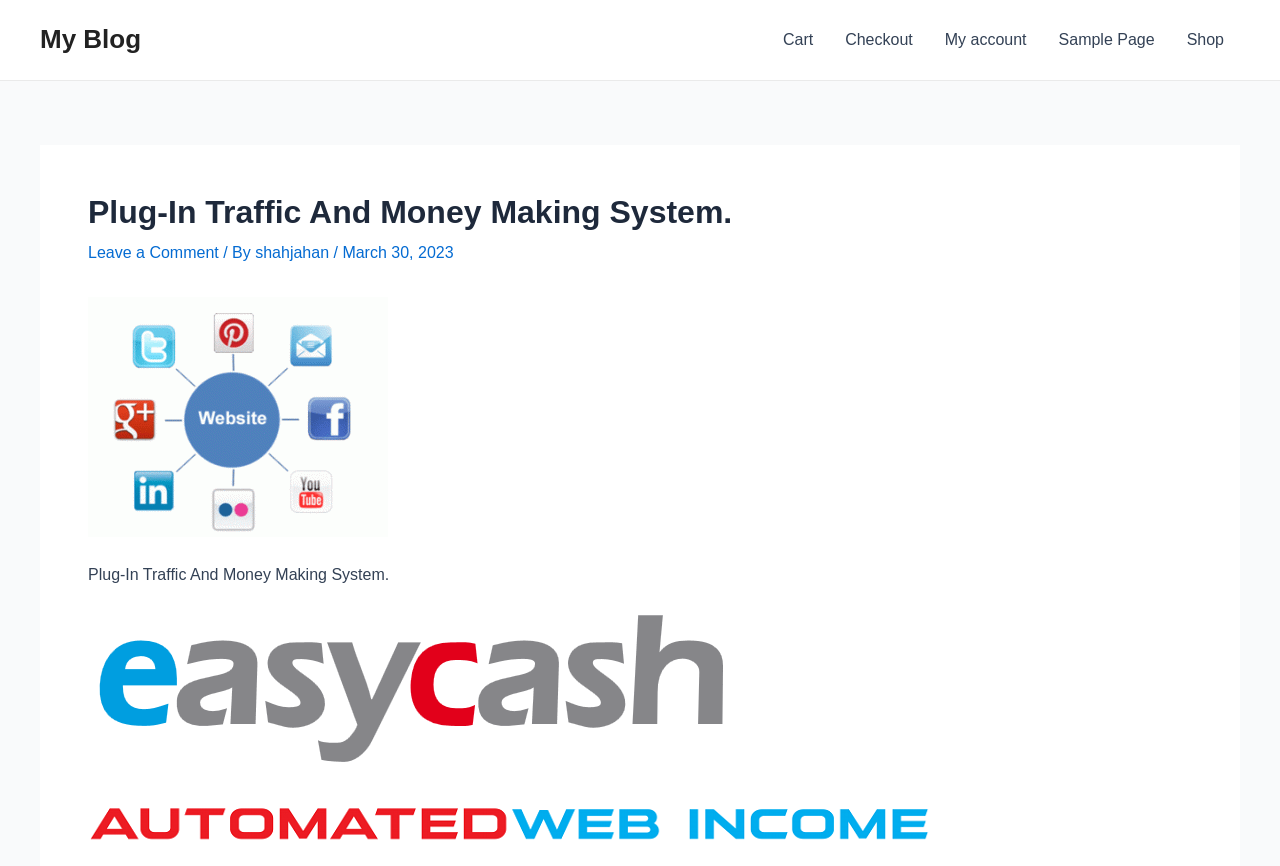Predict the bounding box for the UI component with the following description: "Shop".

[0.915, 0.0, 0.969, 0.092]